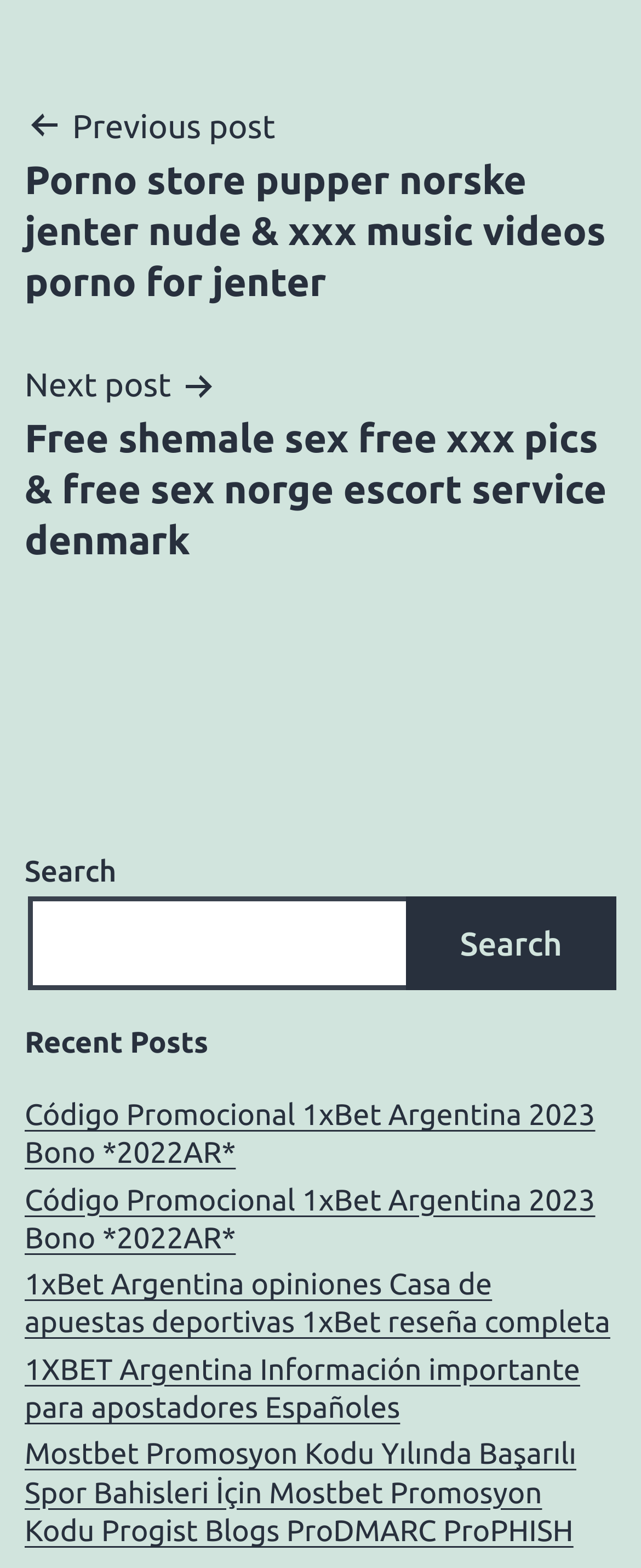Please specify the bounding box coordinates of the region to click in order to perform the following instruction: "Search using the search button".

[0.633, 0.572, 0.962, 0.631]